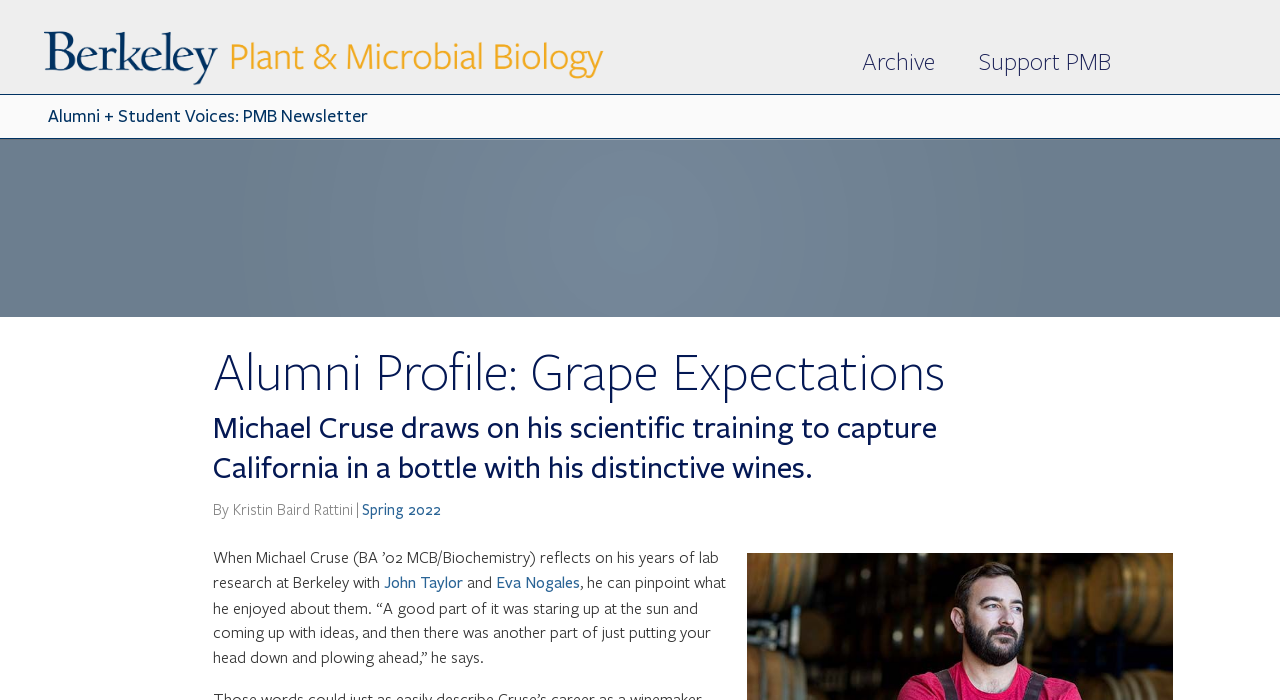Describe in detail what you see on the webpage.

The webpage is an alumni profile page from the University of California, Berkeley, featuring Michael Cruse. At the top left, there is a link to jump to navigation, followed by a link to the Plant & Microbial Biology Newsletter and its corresponding image. On the top right, there are three links: "Archive", "Support PMB", and an empty link.

Below the top navigation, there is a prominent grey bar that spans the entire width of the page. Above this bar, there is a link to "Alumni + Student Voices: PMB Newsletter". The main content of the page starts with a heading "Alumni Profile: Grape Expectations", followed by a subheading that summarizes Michael Cruse's work, which is identical to the meta description.

The article begins with a byline "By Kristin Baird Rattini" and a link to "Spring 2022". The main text of the article is divided into paragraphs, with links to names "John Taylor" and "Eva Nogales" mentioned within the text. The article describes Michael Cruse's experience in lab research at Berkeley, quoting him on what he enjoyed about his time there.